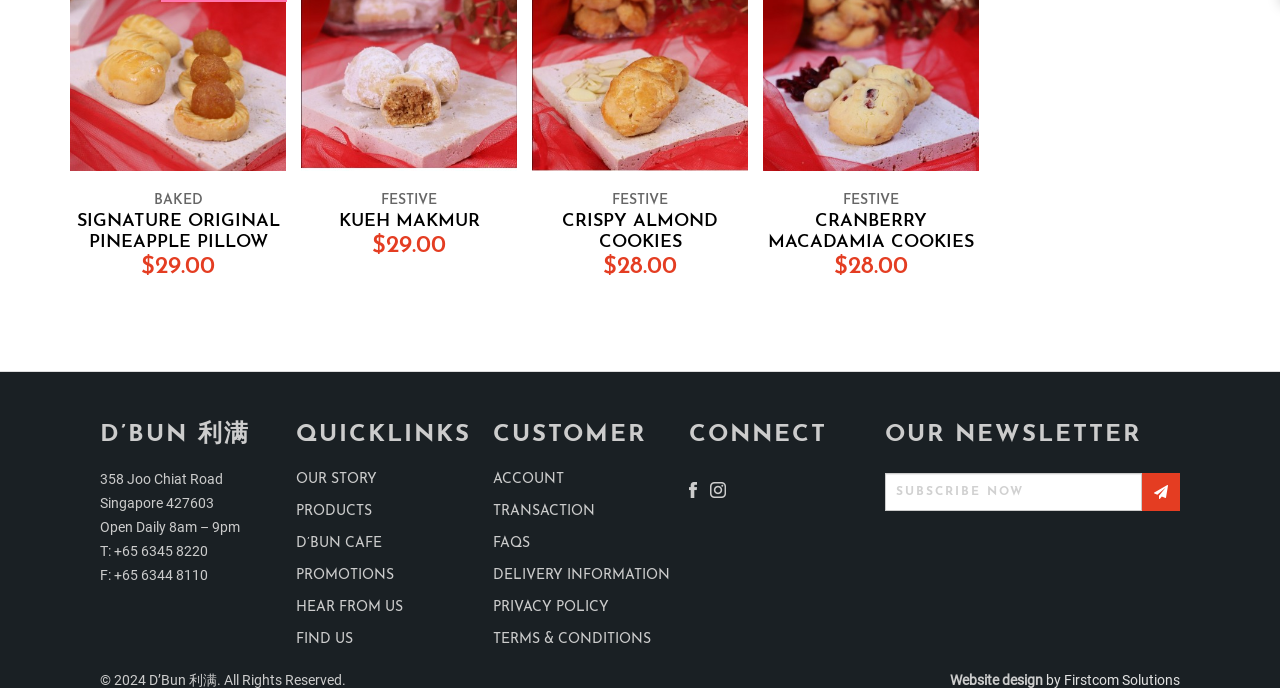Answer the following query with a single word or phrase:
What is the price of the CRISPY ALMOND COOKIES?

$28.00